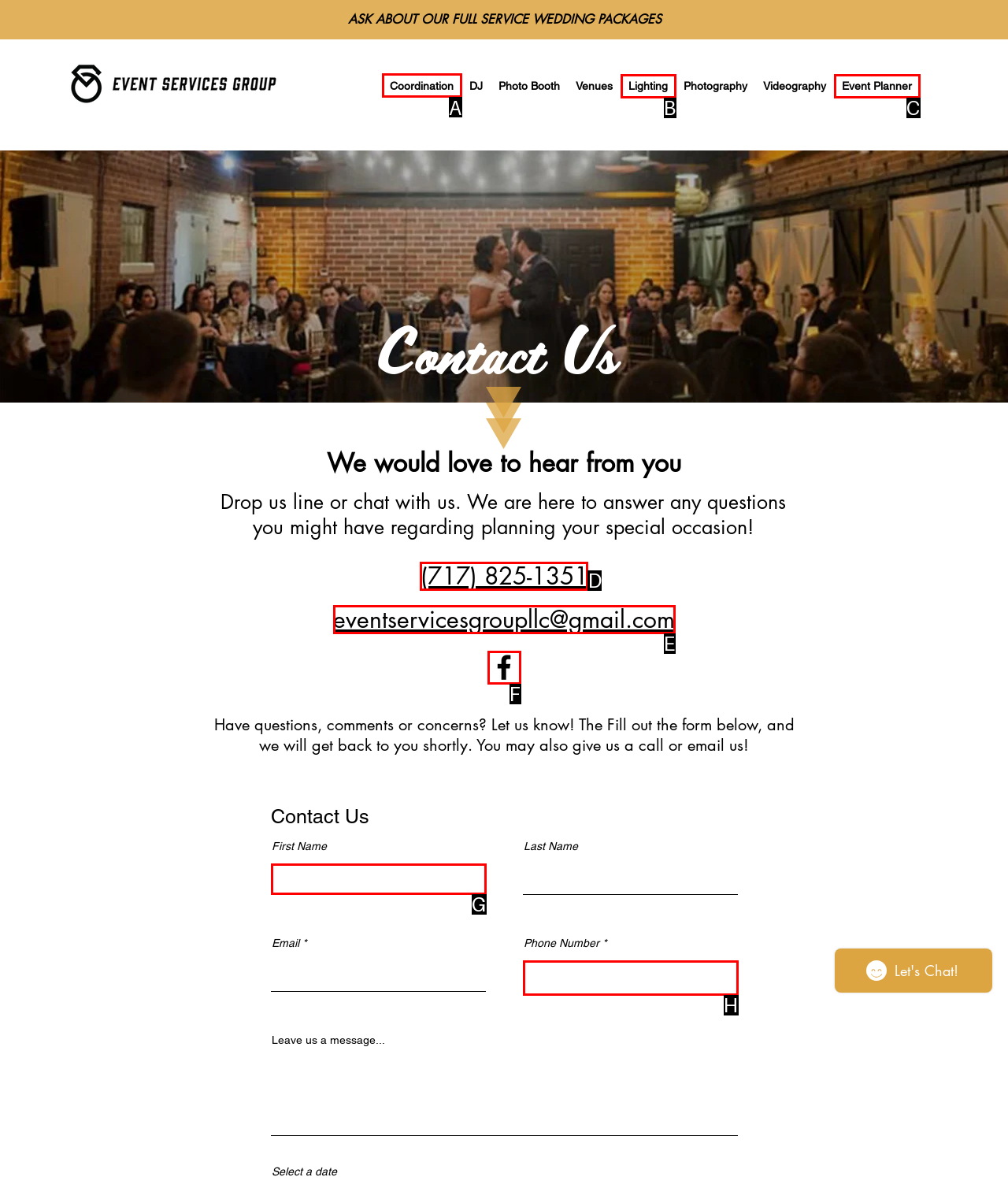For the instruction: Click on the 'Coordination' link, which HTML element should be clicked?
Respond with the letter of the appropriate option from the choices given.

A